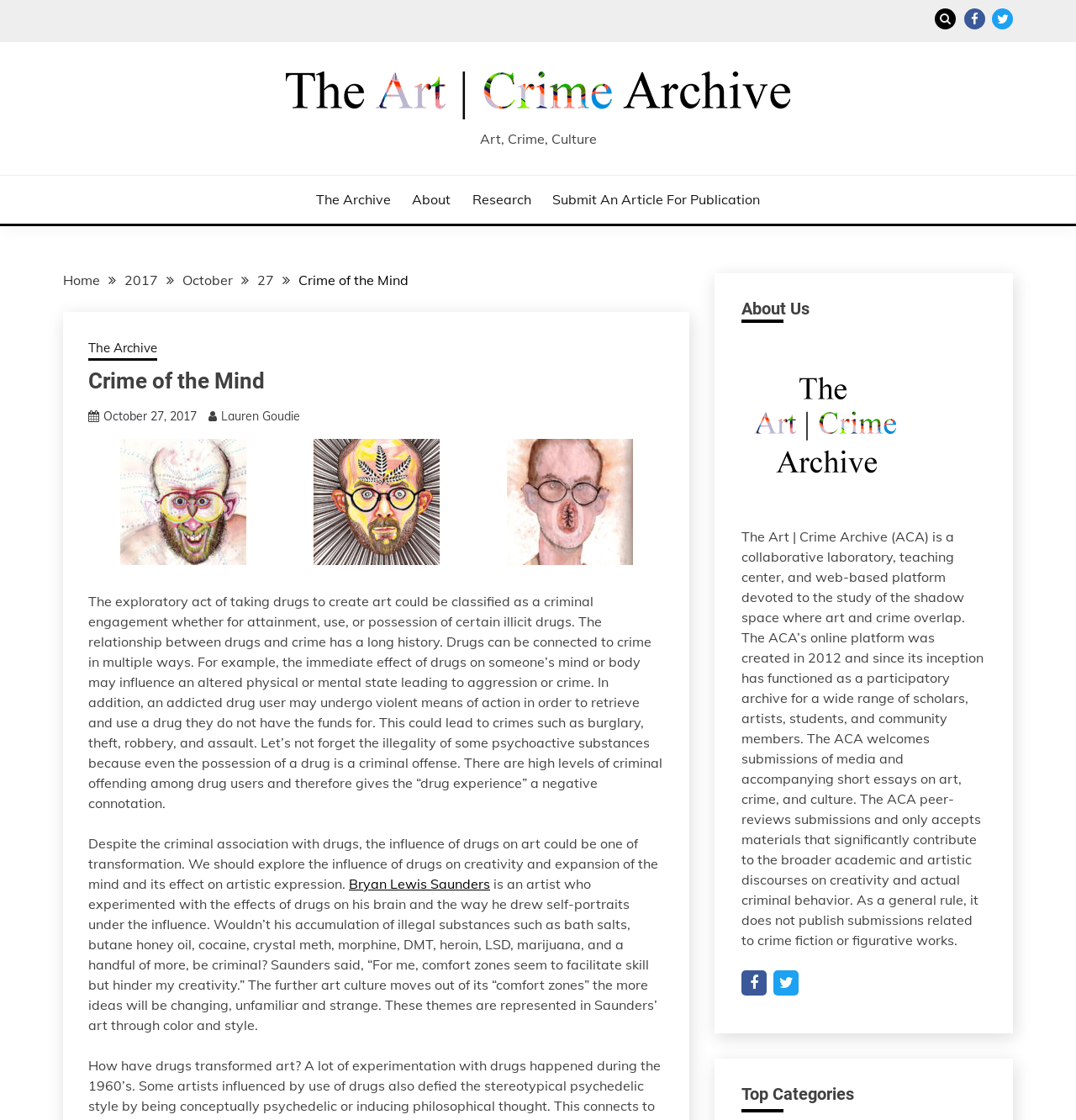Produce an extensive caption that describes everything on the webpage.

This webpage is about the intersection of art and crime, with a focus on the influence of drugs on creativity and artistic expression. At the top, there is a navigation bar with several links, including "The Archive", "About", "Research", and "Submit An Article For Publication". Below this, there is a breadcrumbs navigation section that shows the current page's location within the website's hierarchy.

The main content of the page is divided into two sections. On the left, there is a series of links and images, including a slideshow of three images. Above these, there is a heading that reads "Crime of the Mind" and a subheading with the date "October 27, 2017". Below the images, there is a section of text that discusses the relationship between drugs and crime, including how drugs can influence an individual's behavior and lead to criminal activity.

On the right, there is a section about the Art | Crime Archive (ACA), a collaborative laboratory and web-based platform that studies the intersection of art and crime. This section includes a heading, a figure, and a block of text that describes the ACA's mission and goals. Below this, there are links to the ACA's Facebook and Twitter pages.

At the very bottom of the page, there is a section with a heading that reads "Top Categories" and a link to a Facebook page. There is also a button with a magnifying glass icon in the bottom right corner of the page.

Throughout the page, there are several social media links, including Facebook and Twitter, as well as a link to submit an article for publication. The overall layout of the page is clean and easy to navigate, with clear headings and concise text.